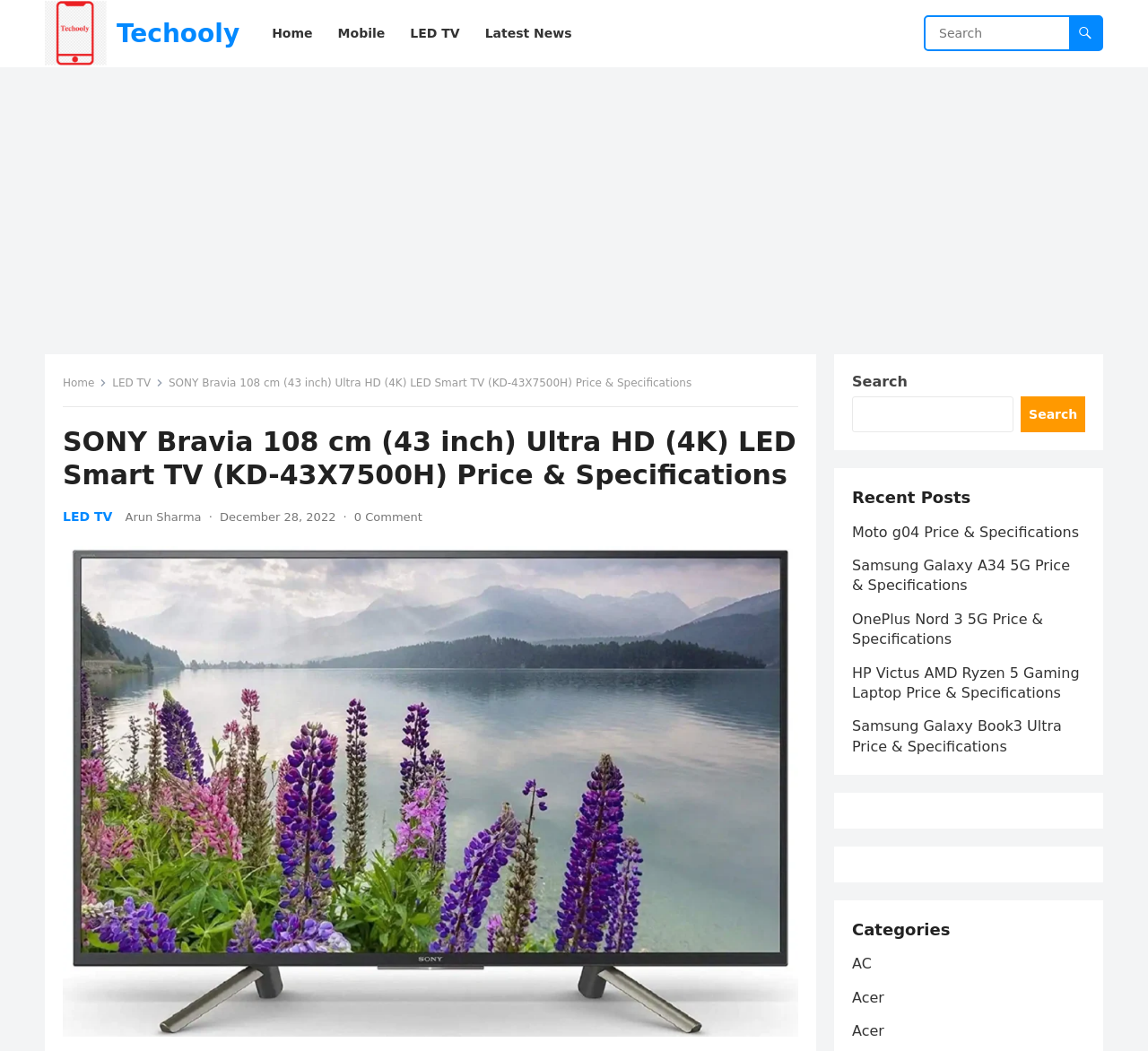Determine the bounding box coordinates for the UI element matching this description: "Moto g04 Price & Specifications".

[0.742, 0.498, 0.94, 0.514]